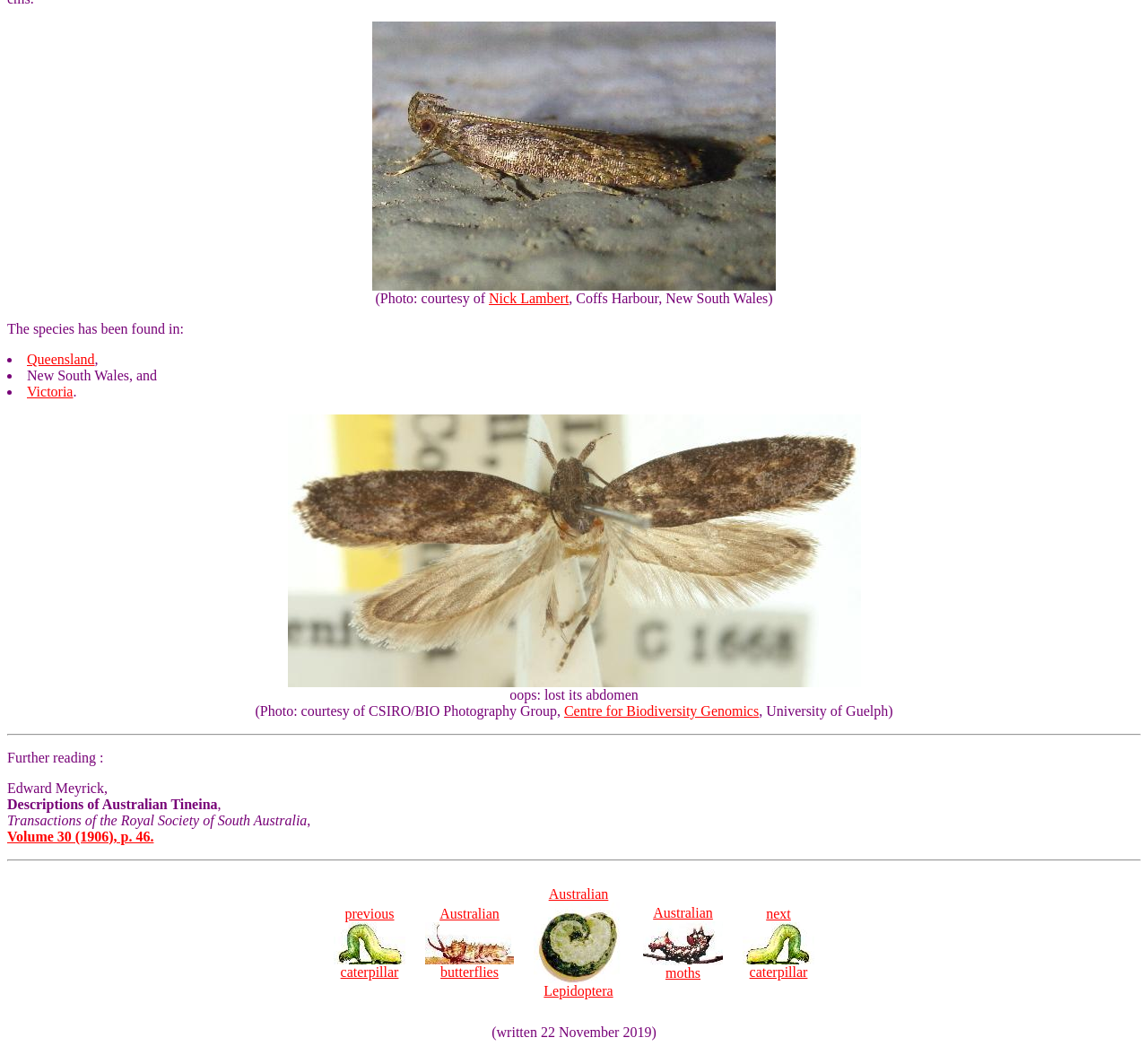Identify the bounding box coordinates for the UI element described as: "ÇEKLERDE AVAL SORUMLULUĞU".

None